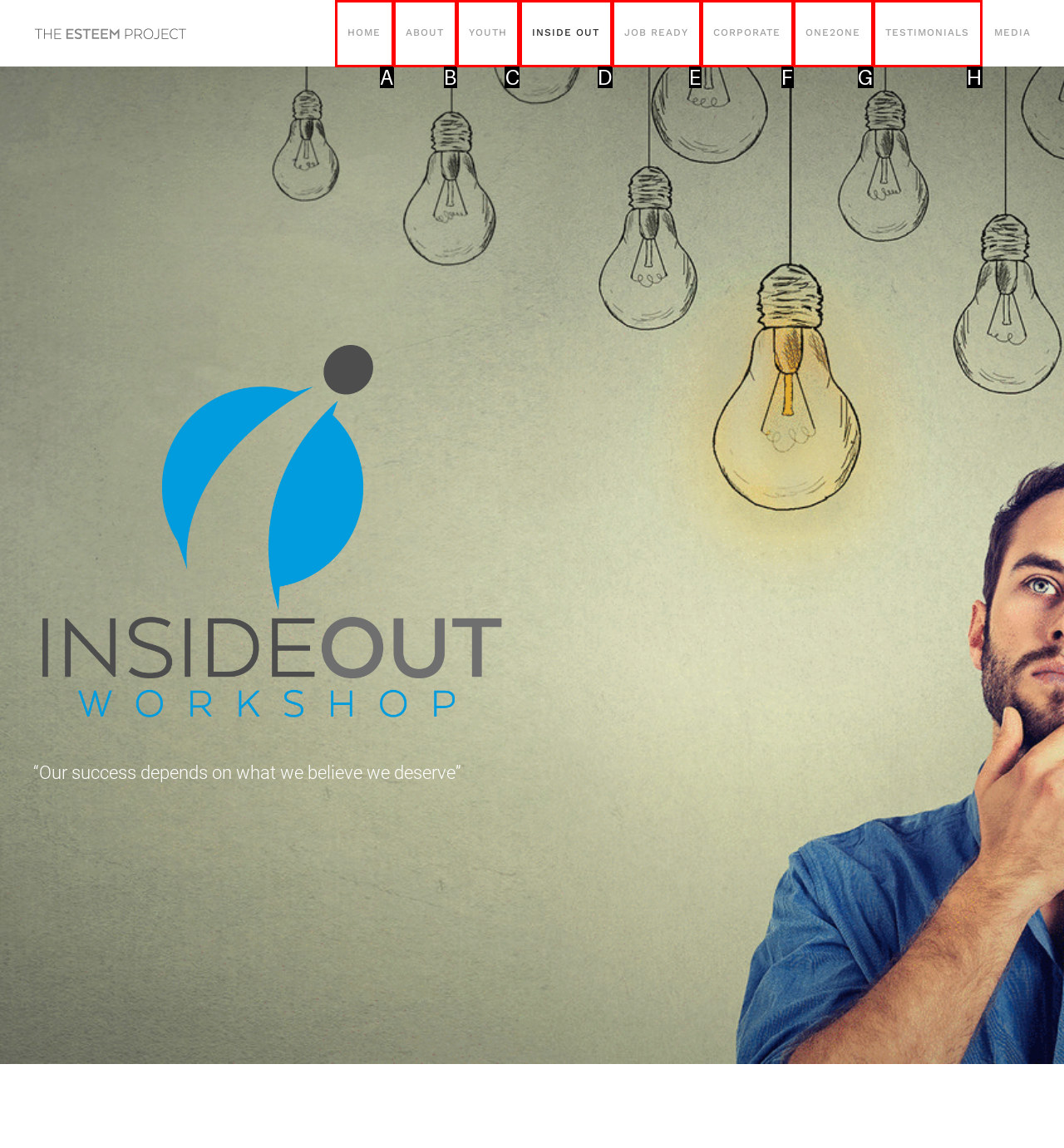Tell me which letter corresponds to the UI element that will allow you to visit the YOUTH section. Answer with the letter directly.

C